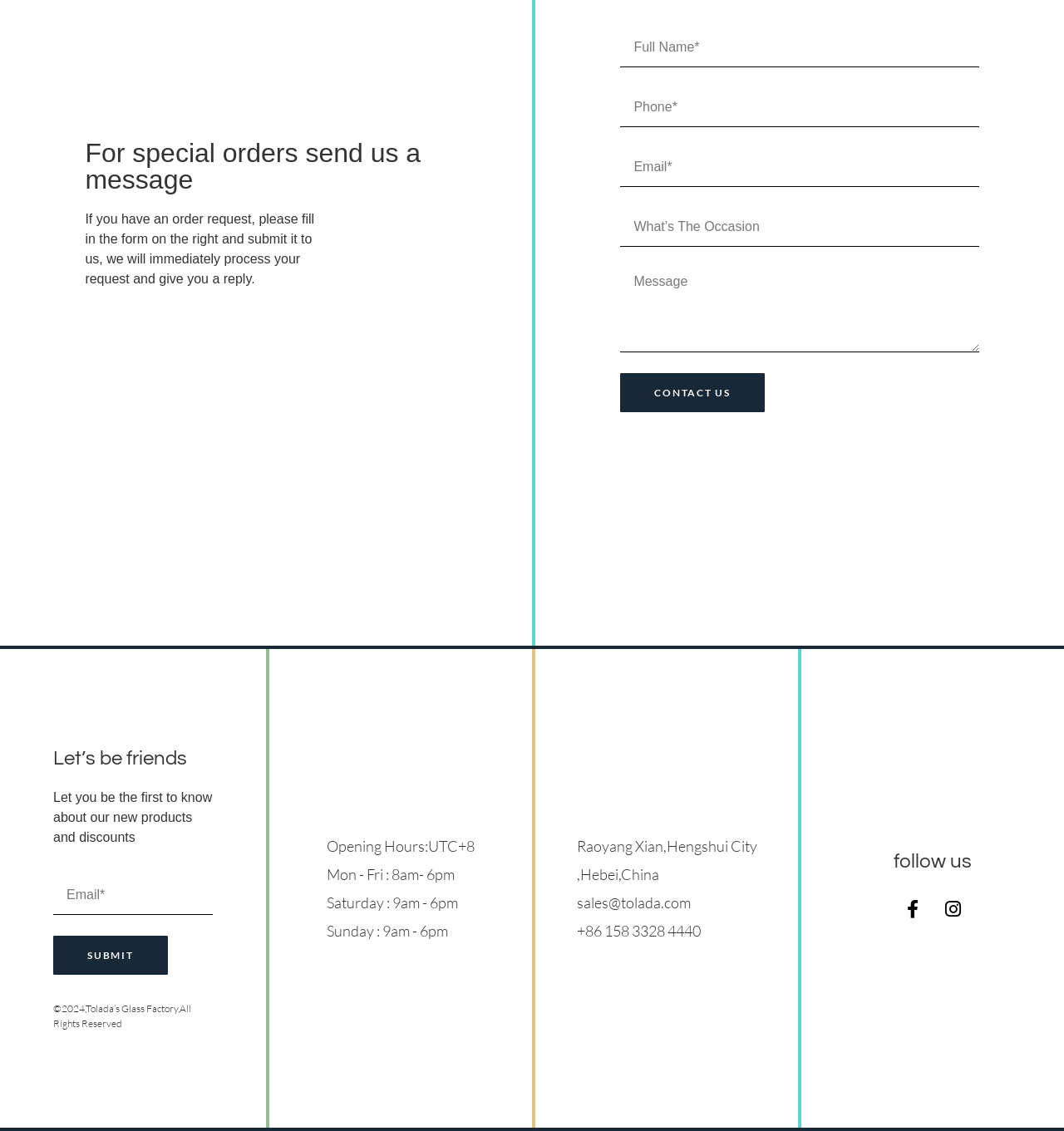Find the bounding box coordinates of the clickable region needed to perform the following instruction: "Click the SUBMIT button". The coordinates should be provided as four float numbers between 0 and 1, i.e., [left, top, right, bottom].

[0.05, 0.827, 0.157, 0.862]